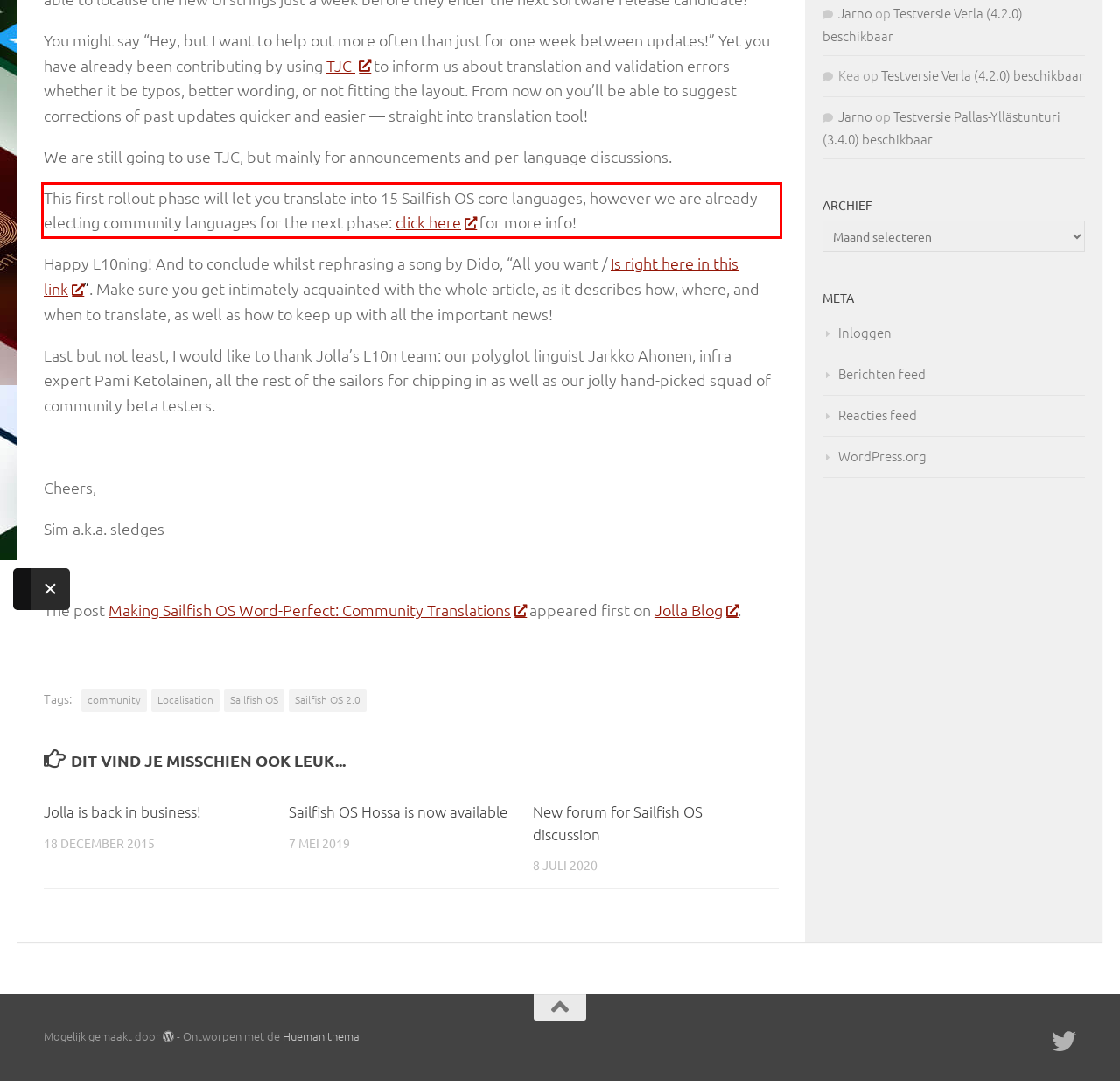Given a screenshot of a webpage containing a red bounding box, perform OCR on the text within this red bounding box and provide the text content.

This first rollout phase will let you translate into 15 Sailfish OS core languages, however we are already electing community languages for the next phase: click here for more info!